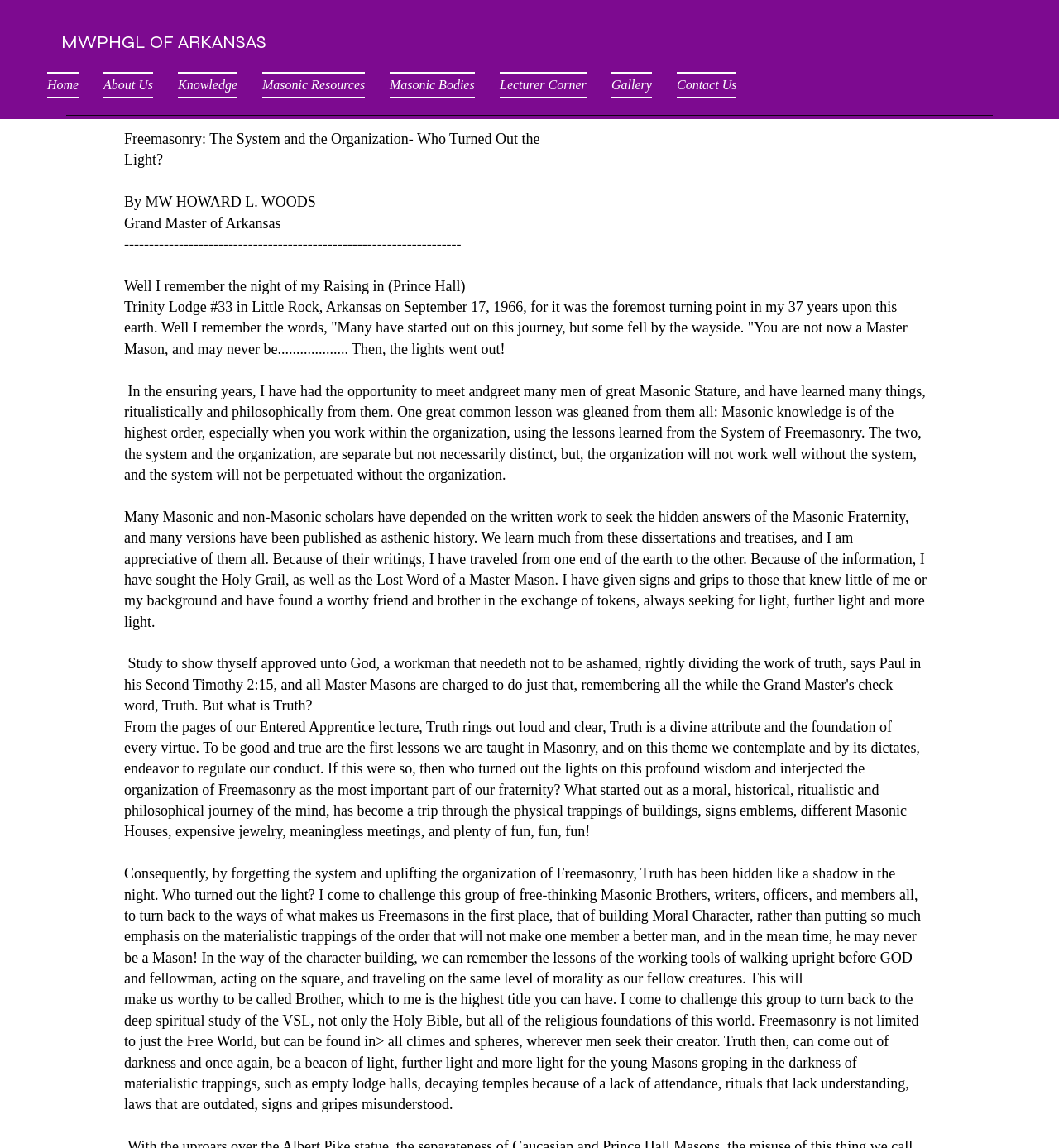Describe every aspect of the webpage comprehensively.

This webpage is about Freemasonry, specifically the Most Worshipful Prince Hall Grand Lodge of Arkansas. At the top, there is a navigation menu with 7 links: "Home", "About Us", "Knowledge", "Masonic Resources", "Masonic Bodies", "Lecturer Corner", and "Gallery". Below the navigation menu, there is a section with a title "What is Freemasonry" and a subtitle "MWPHGL of Arkansas".

The main content of the webpage is a lengthy text written by MW Howard L. Woods, the Grand Master of Arkansas. The text is divided into several paragraphs, each discussing the author's personal experience and reflections on Freemasonry. The text is quite philosophical, discussing the importance of moral character, the system of Freemasonry, and the organization of the fraternity.

The text is positioned in the middle of the page, with a relatively narrow width, leaving some empty space on both sides. There are no images on the page. The overall layout is simple and focused on the text, with no distractions or visual elements competing for attention.